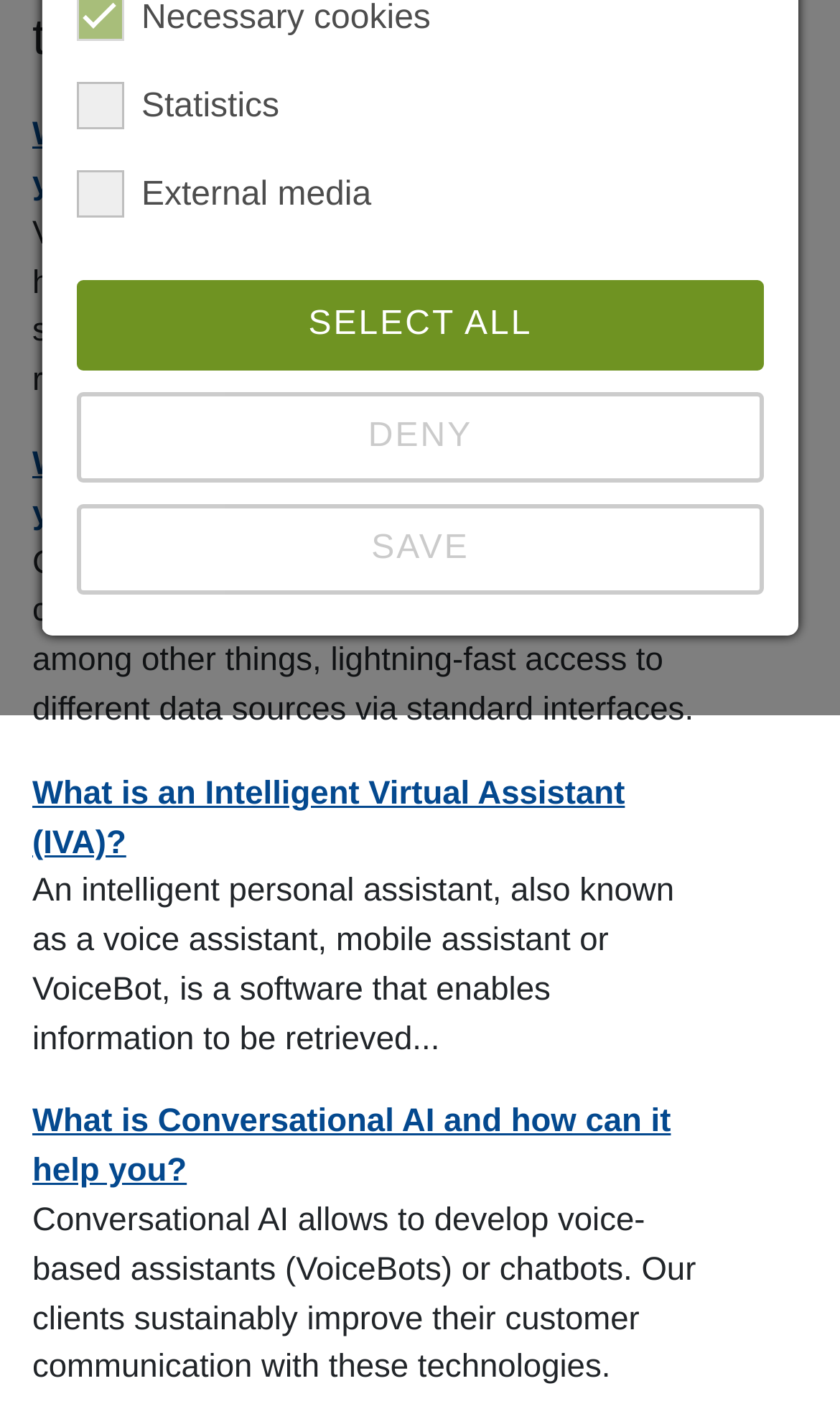Extract the bounding box coordinates of the UI element described: "Select all". Provide the coordinates in the format [left, top, right, bottom] with values ranging from 0 to 1.

[0.091, 0.199, 0.909, 0.263]